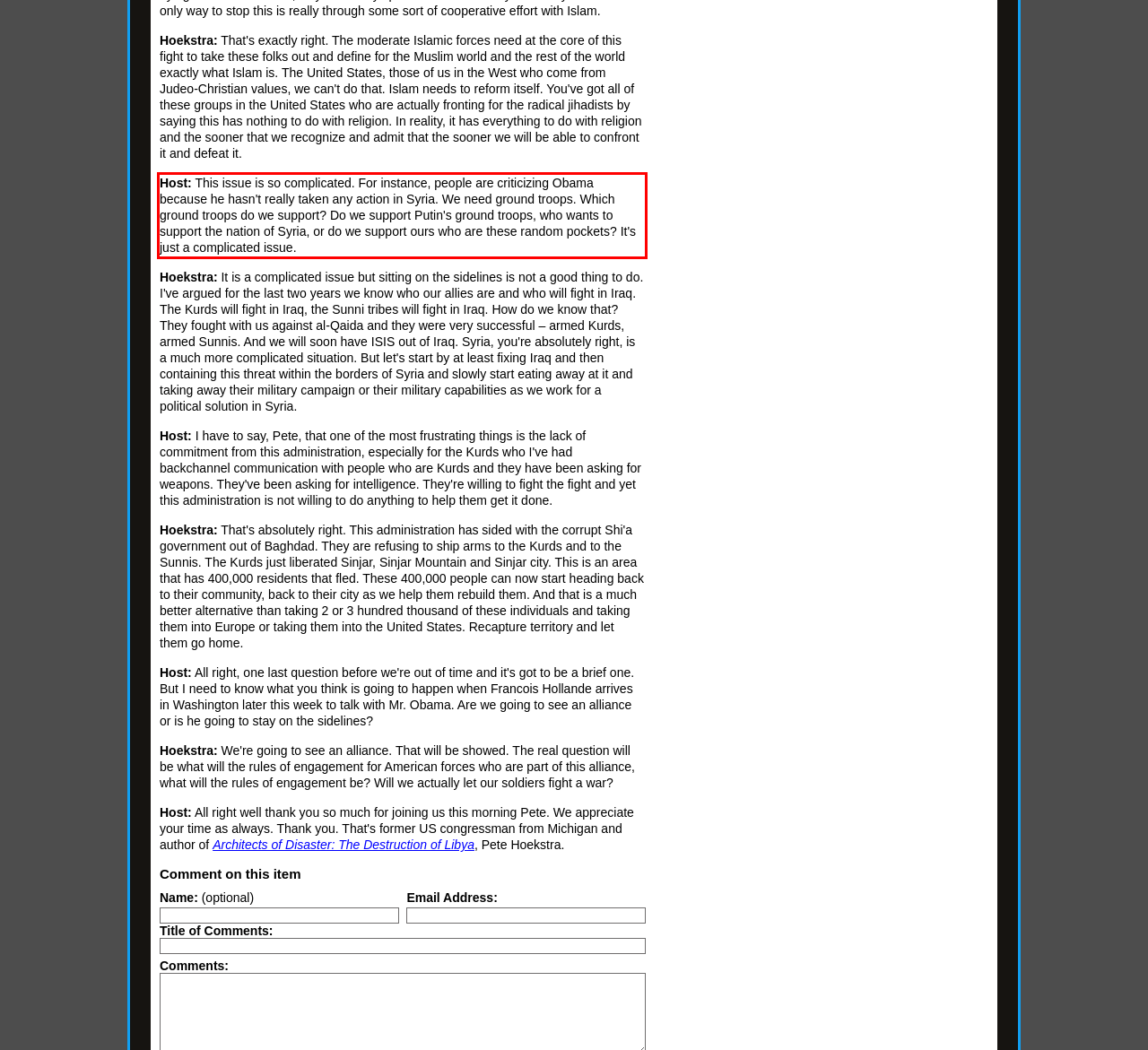You have a screenshot of a webpage with a UI element highlighted by a red bounding box. Use OCR to obtain the text within this highlighted area.

Host: This issue is so complicated. For instance, people are criticizing Obama because he hasn't really taken any action in Syria. We need ground troops. Which ground troops do we support? Do we support Putin's ground troops, who wants to support the nation of Syria, or do we support ours who are these random pockets? It's just a complicated issue.